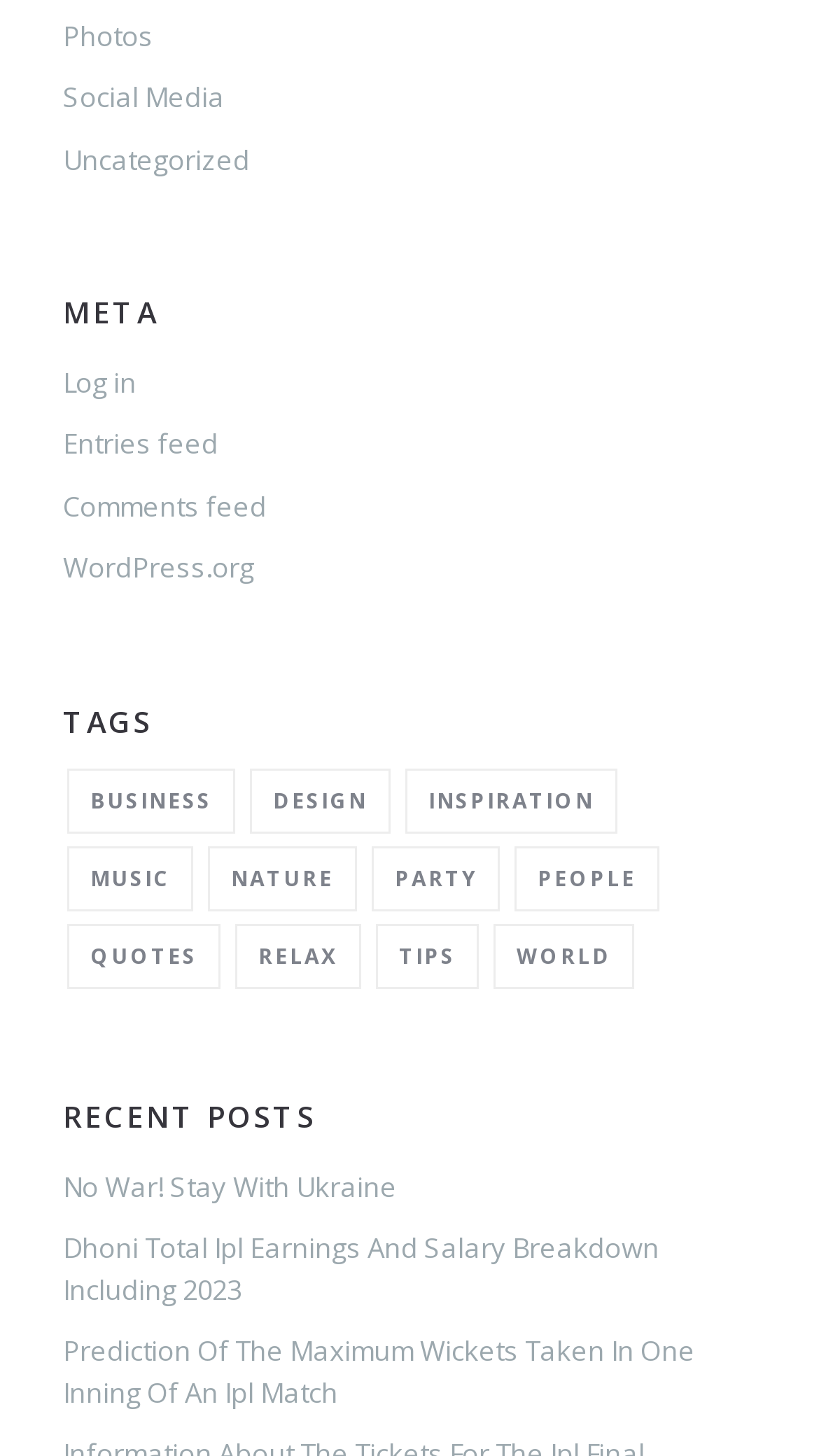Determine the bounding box coordinates for the clickable element to execute this instruction: "Read the 'No War! Stay With Ukraine' post". Provide the coordinates as four float numbers between 0 and 1, i.e., [left, top, right, bottom].

[0.077, 0.801, 0.485, 0.827]